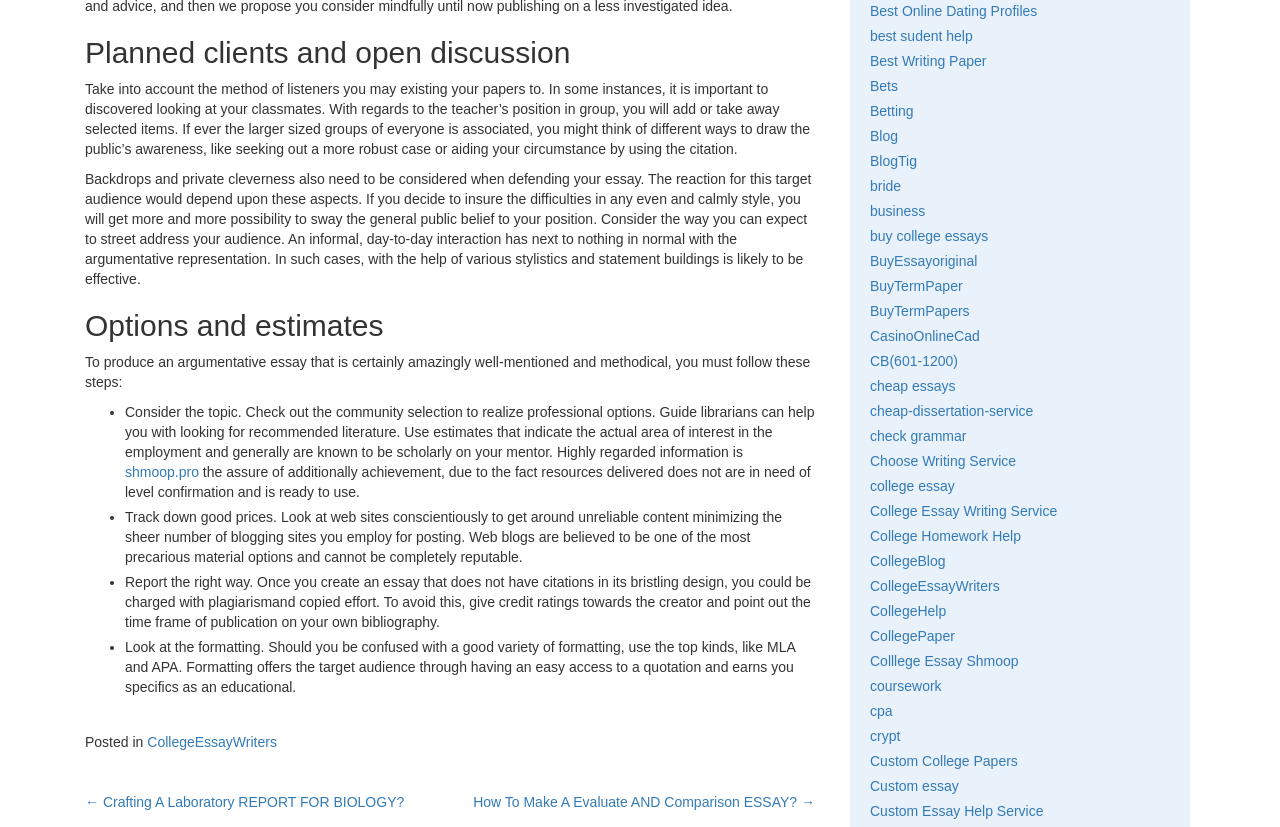What is the recommended way to find credible sources?
Carefully analyze the image and provide a thorough answer to the question.

The webpage advises using librarians to help find recommended literature and to use scholarly sources that are known to be credible, as mentioned in the section 'Options and estimates'.